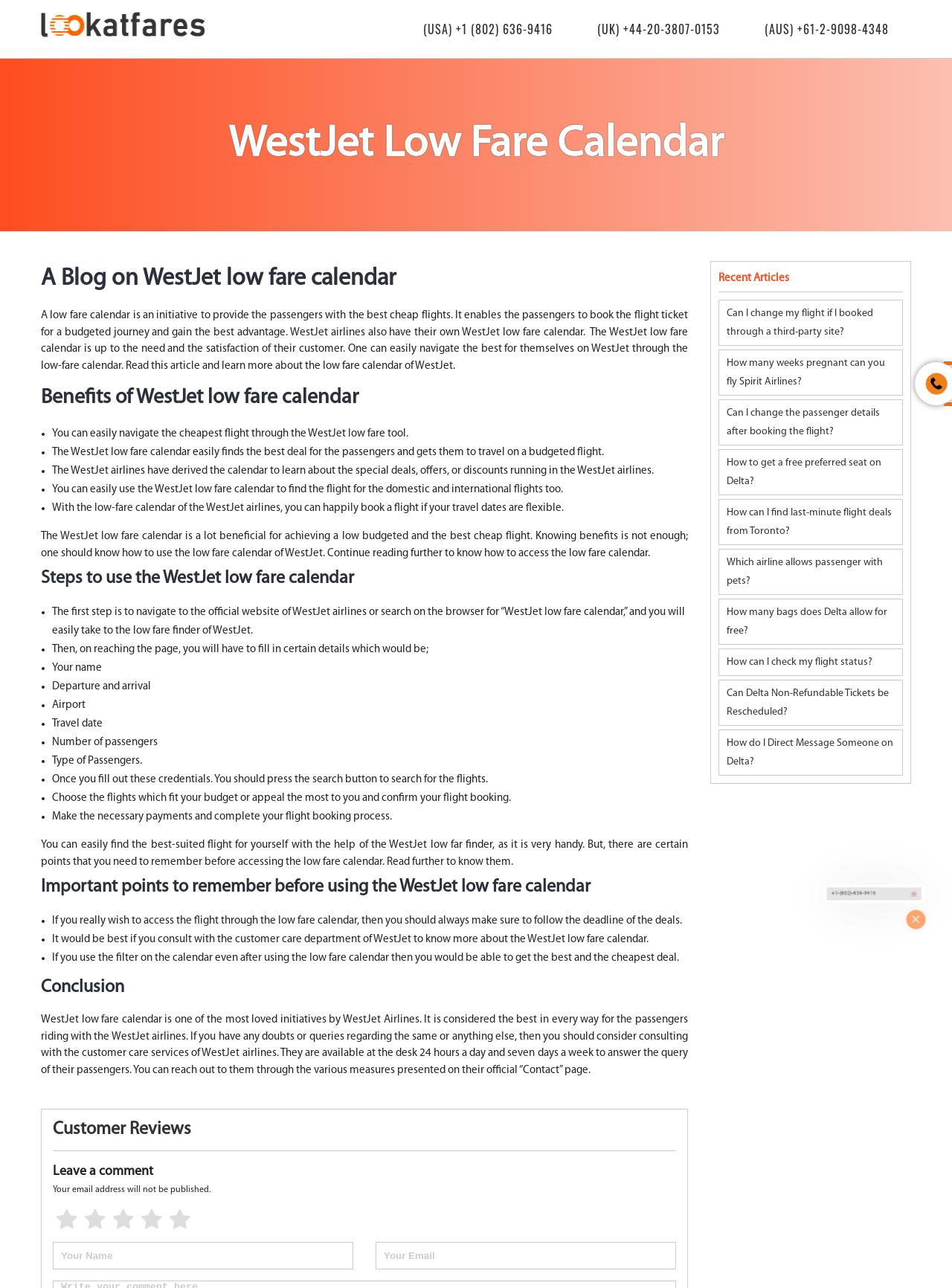Provide a one-word or one-phrase answer to the question:
How to access the WestJet low fare calendar?

Navigate to WestJet website